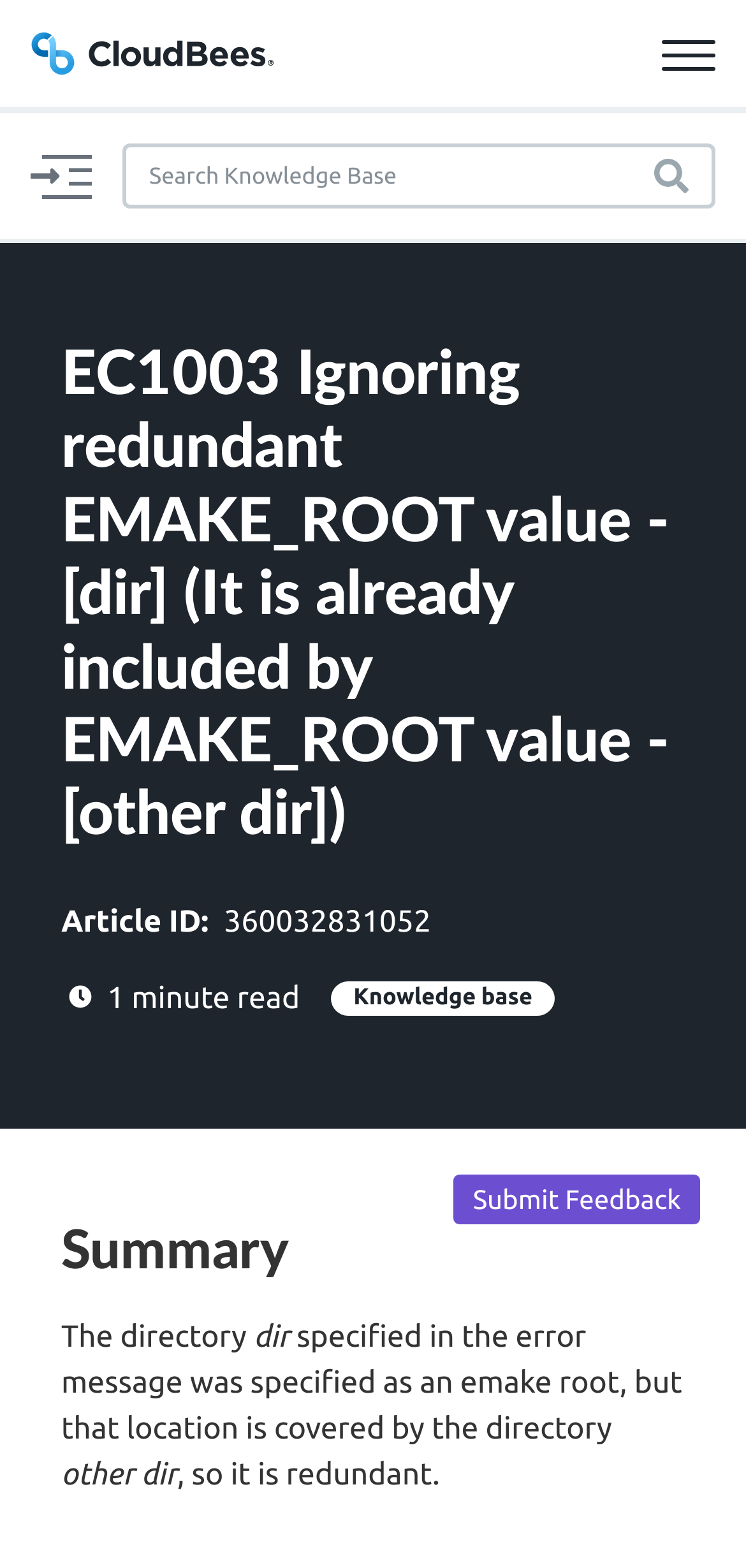Locate the bounding box coordinates of the element I should click to achieve the following instruction: "Search Knowledge Base".

[0.164, 0.092, 0.872, 0.133]